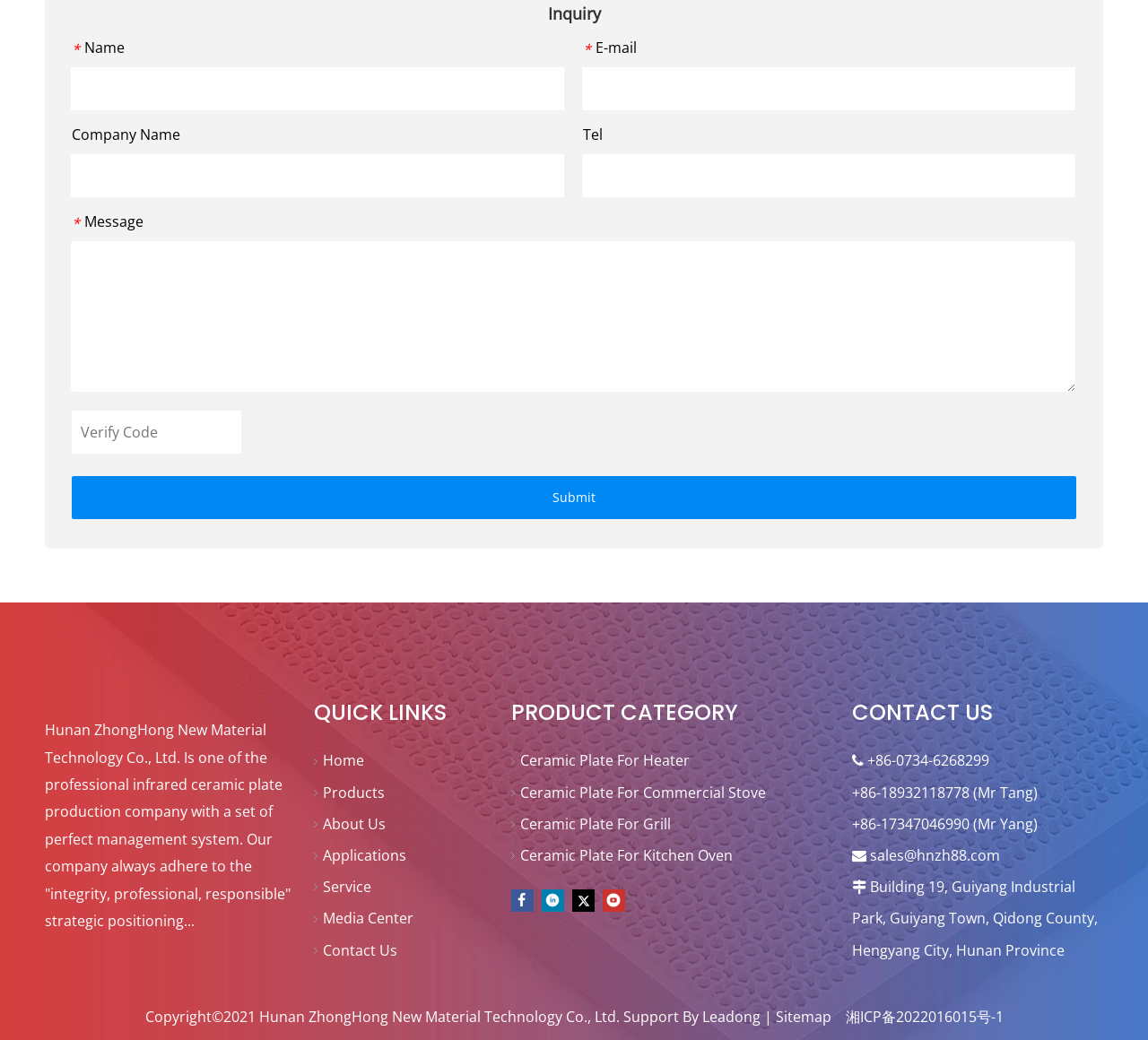Please identify the bounding box coordinates of the element's region that I should click in order to complete the following instruction: "Search for a word". The bounding box coordinates consist of four float numbers between 0 and 1, i.e., [left, top, right, bottom].

None